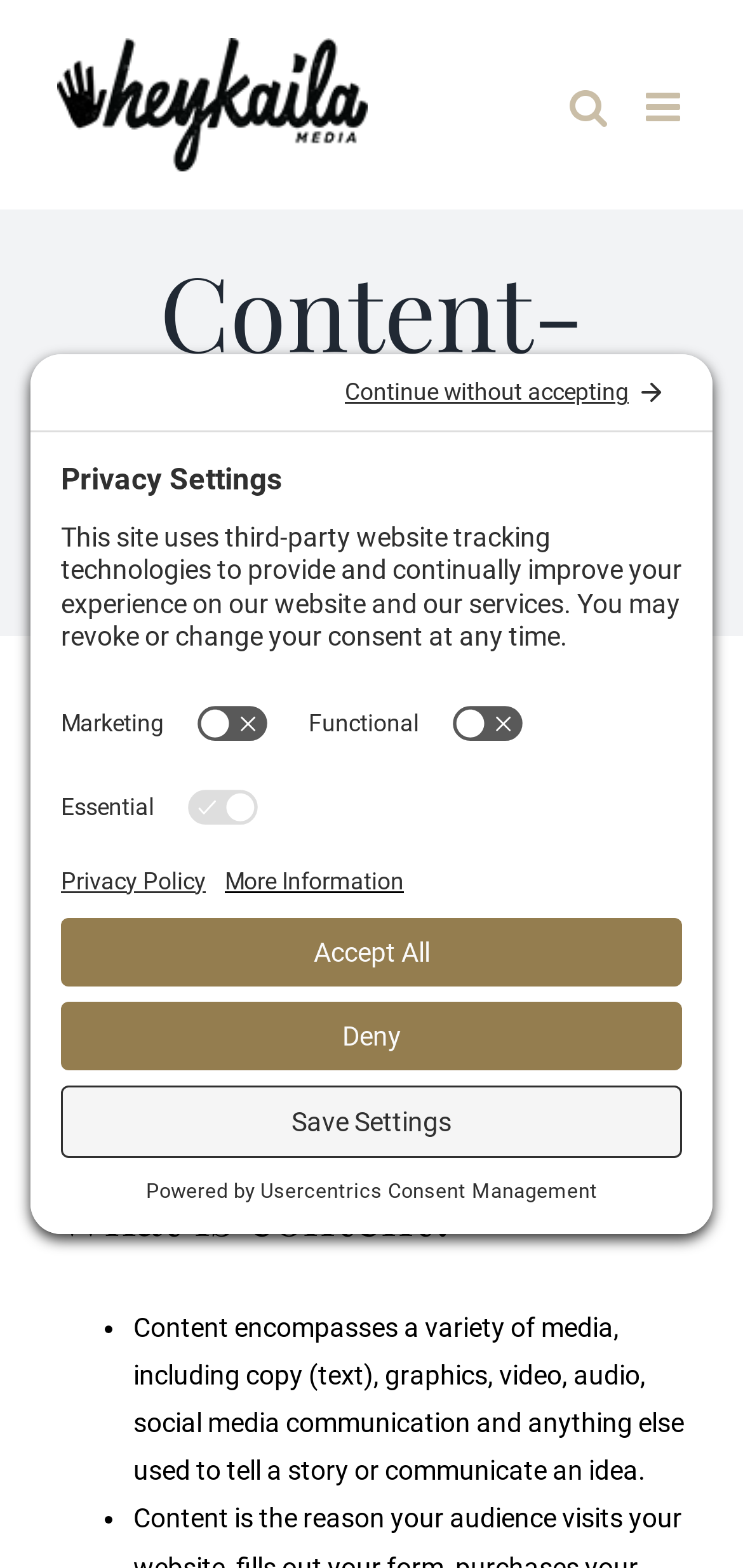Please locate the bounding box coordinates of the element that should be clicked to achieve the given instruction: "View Home page".

None